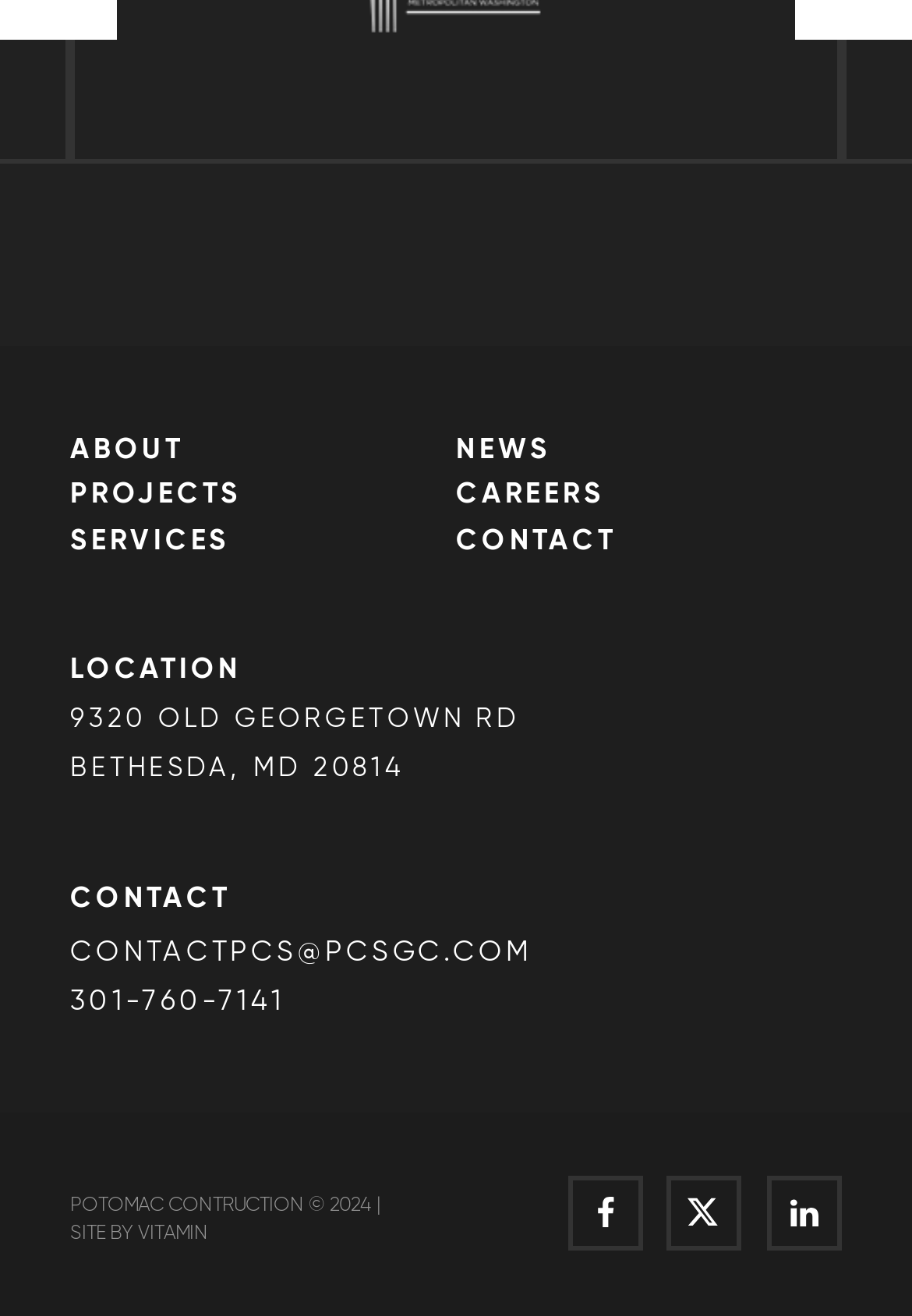Answer the question in one word or a short phrase:
How many social media links are there?

3